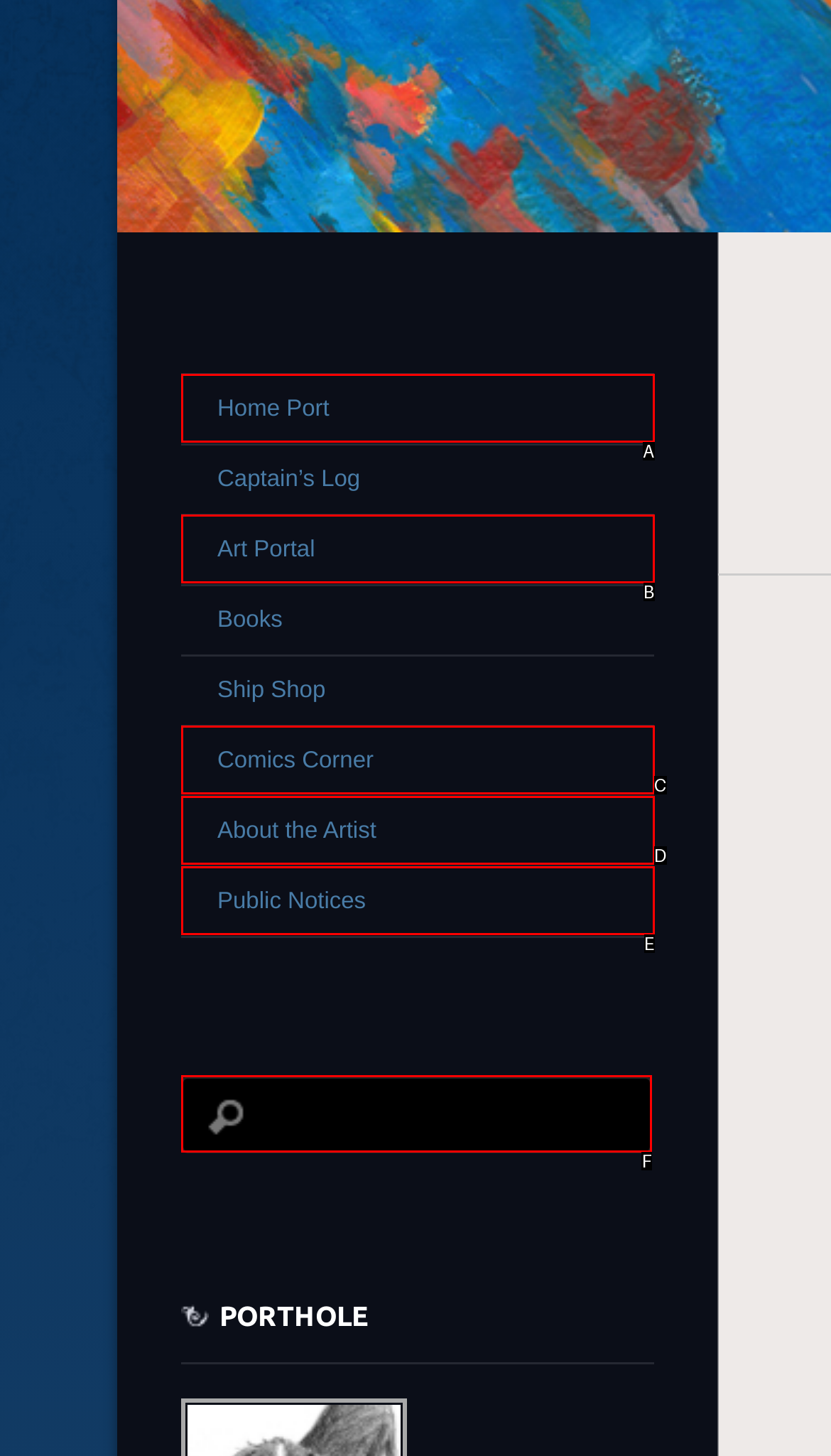Please determine which option aligns with the description: Main Menu. Respond with the option’s letter directly from the available choices.

None